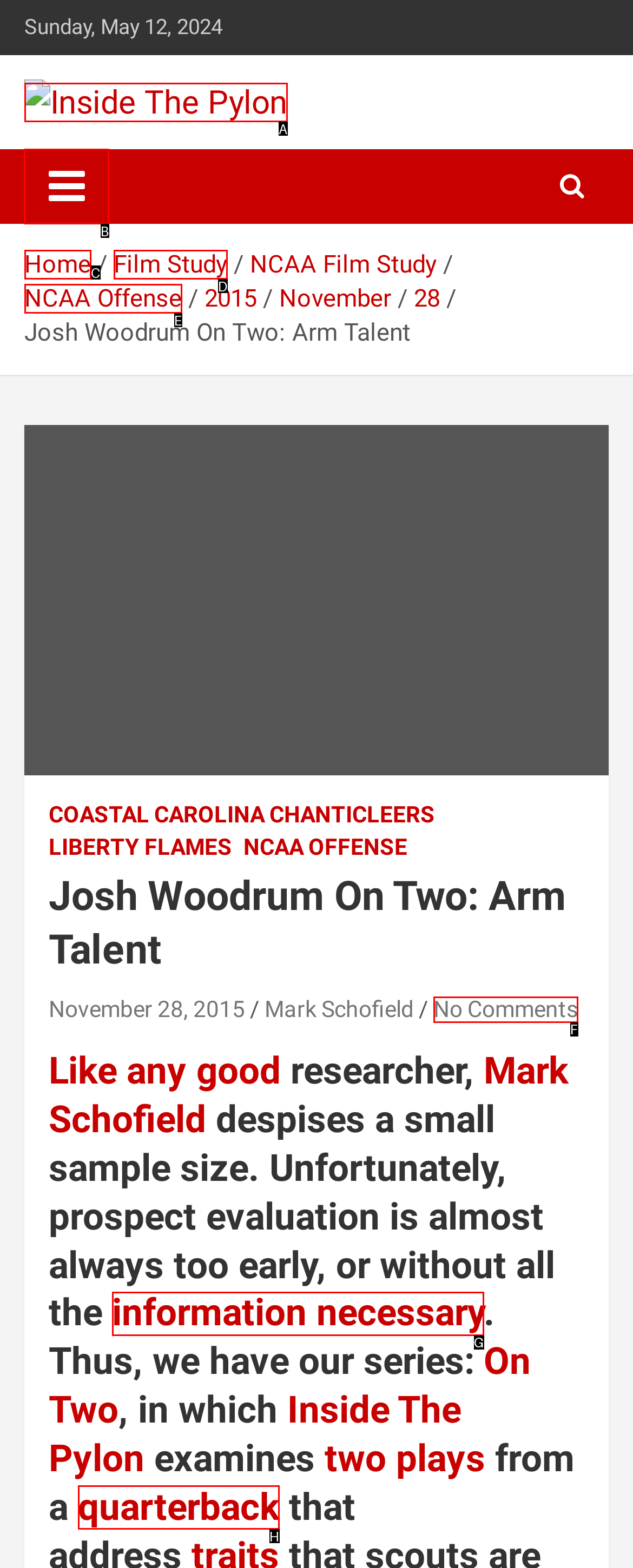Find the appropriate UI element to complete the task: Toggle navigation. Indicate your choice by providing the letter of the element.

B